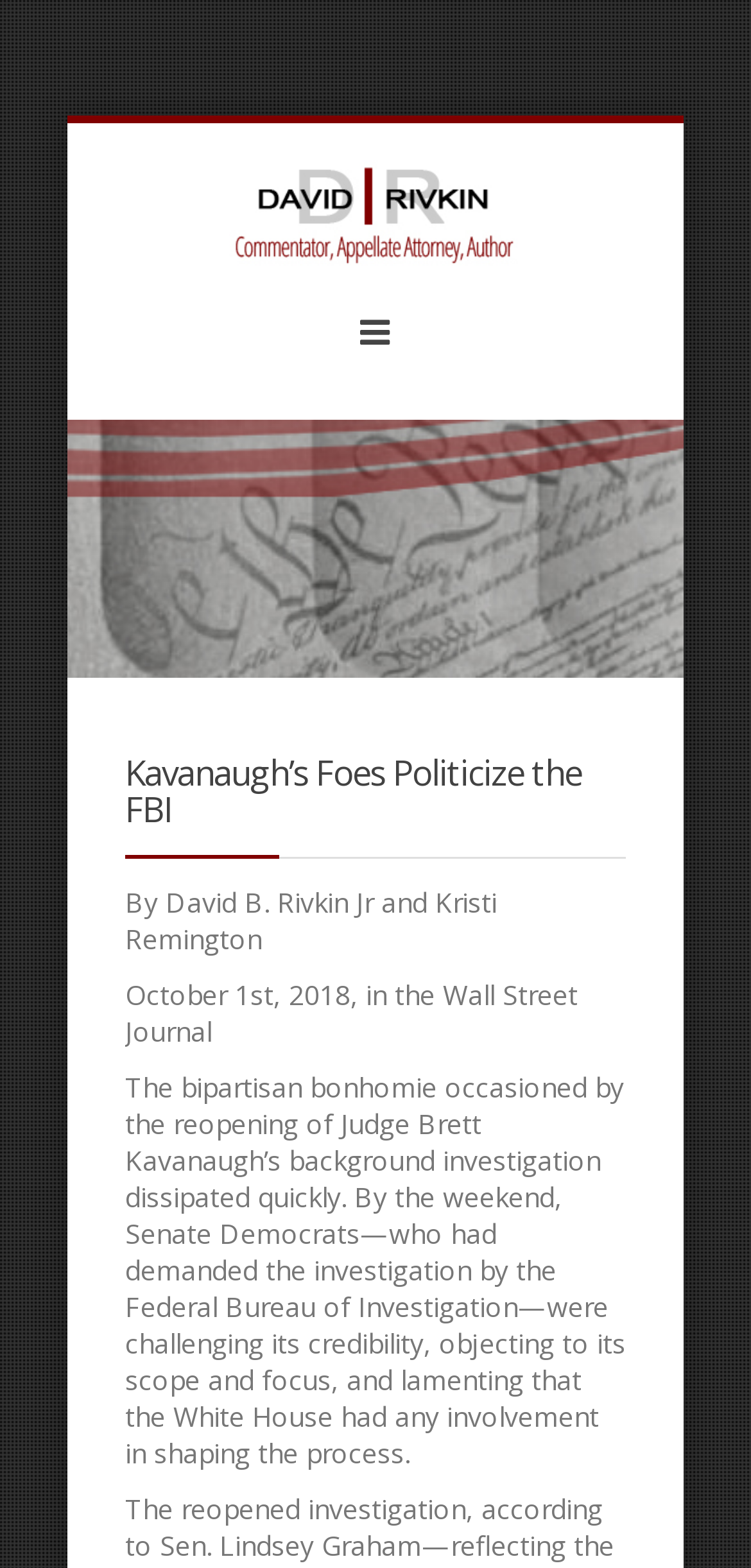Please examine the image and provide a detailed answer to the question: What is the profession of David Rivkin?

I found David Rivkin's profession by looking at the link element with ID 62, which contains the text 'David Rivkin, Constitutional Attorney and Media Commentator', and the image element with ID 107, which also contains the same text.